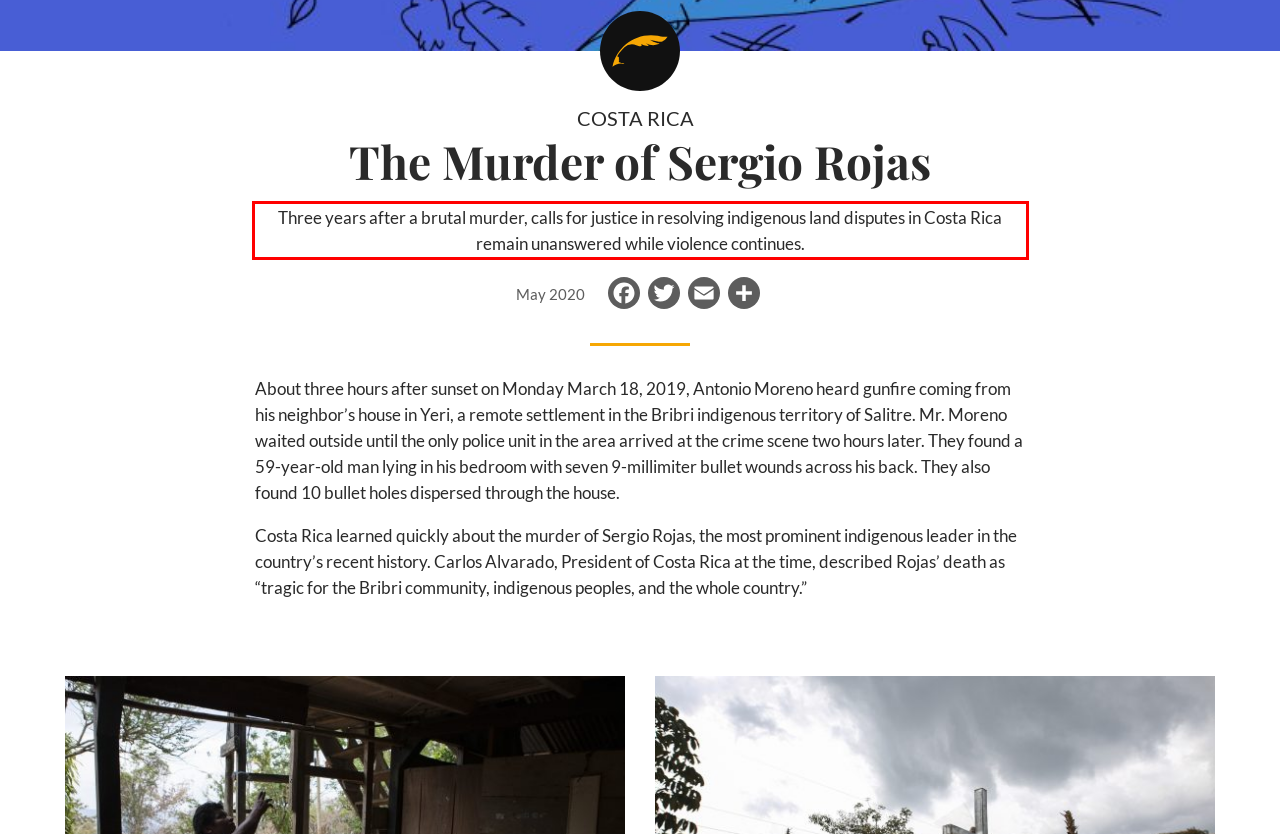With the provided screenshot of a webpage, locate the red bounding box and perform OCR to extract the text content inside it.

Three years after a brutal murder, calls for justice in resolving indigenous land disputes in Costa Rica remain unanswered while violence continues.